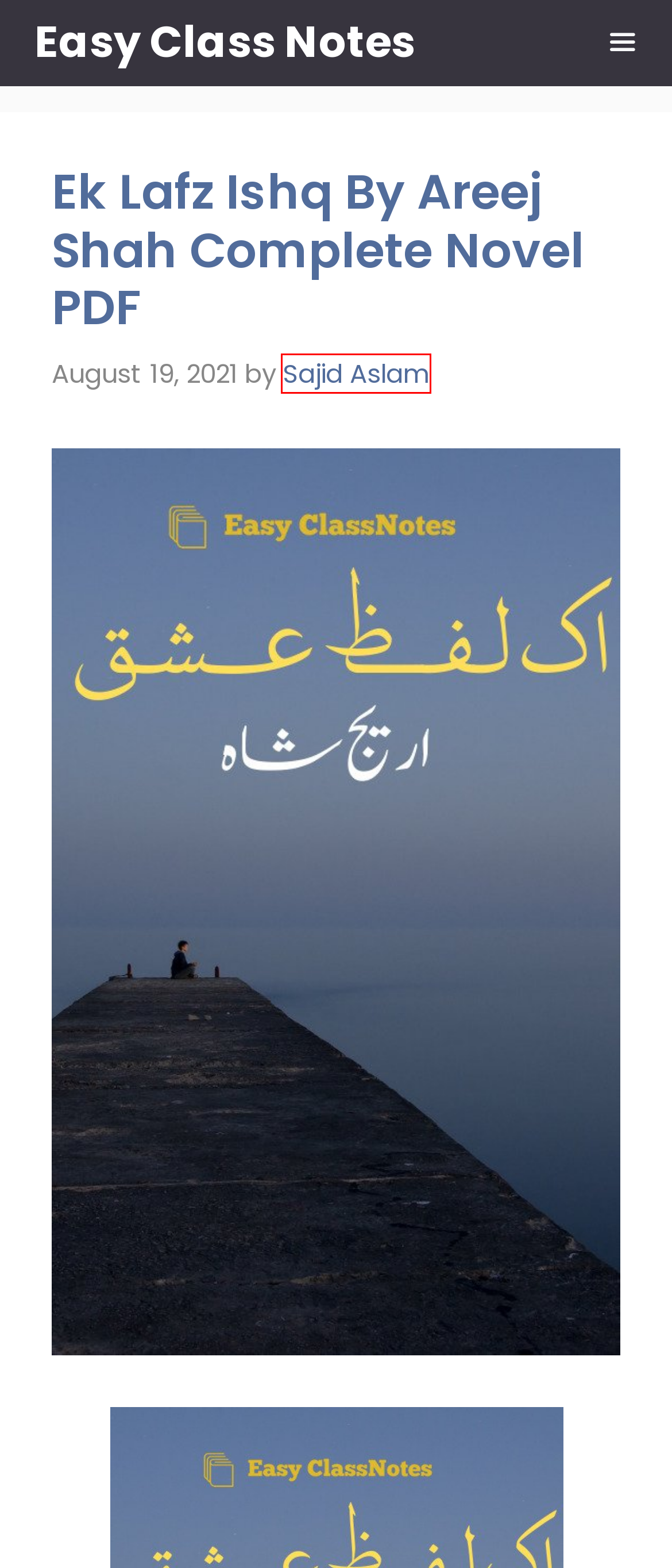Look at the screenshot of the webpage and find the element within the red bounding box. Choose the webpage description that best fits the new webpage that will appear after clicking the element. Here are the candidates:
A. Kala Jaadu By MA Rahat Complete Novel Download PDF – Easy Class Notes
B. Ek Lafz Ishq By Areej Shah Download – Easy Class Notes
C. Ek Lafz Ishq By Areej Shah complete pdf – Easy Class Notes
D. Forced Marriage Novels – Easy Class Notes
E. Suspense Digest October 2021 Online PDF Download – Easy Class Notes
F. Easy Class Notes – The Blog For Books Readers
G. Shuaa Digest October 2021 Online PDF Download – Easy Class Notes
H. Sajid Aslam – Easy Class Notes

H